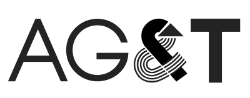What does the dynamic graphic element below the logo represent?
Please use the image to provide an in-depth answer to the question.

According to the caption, the dynamic graphic element positioned below the logo adds a contemporary flair and represents the company's focus on growth and progress within the real estate market.